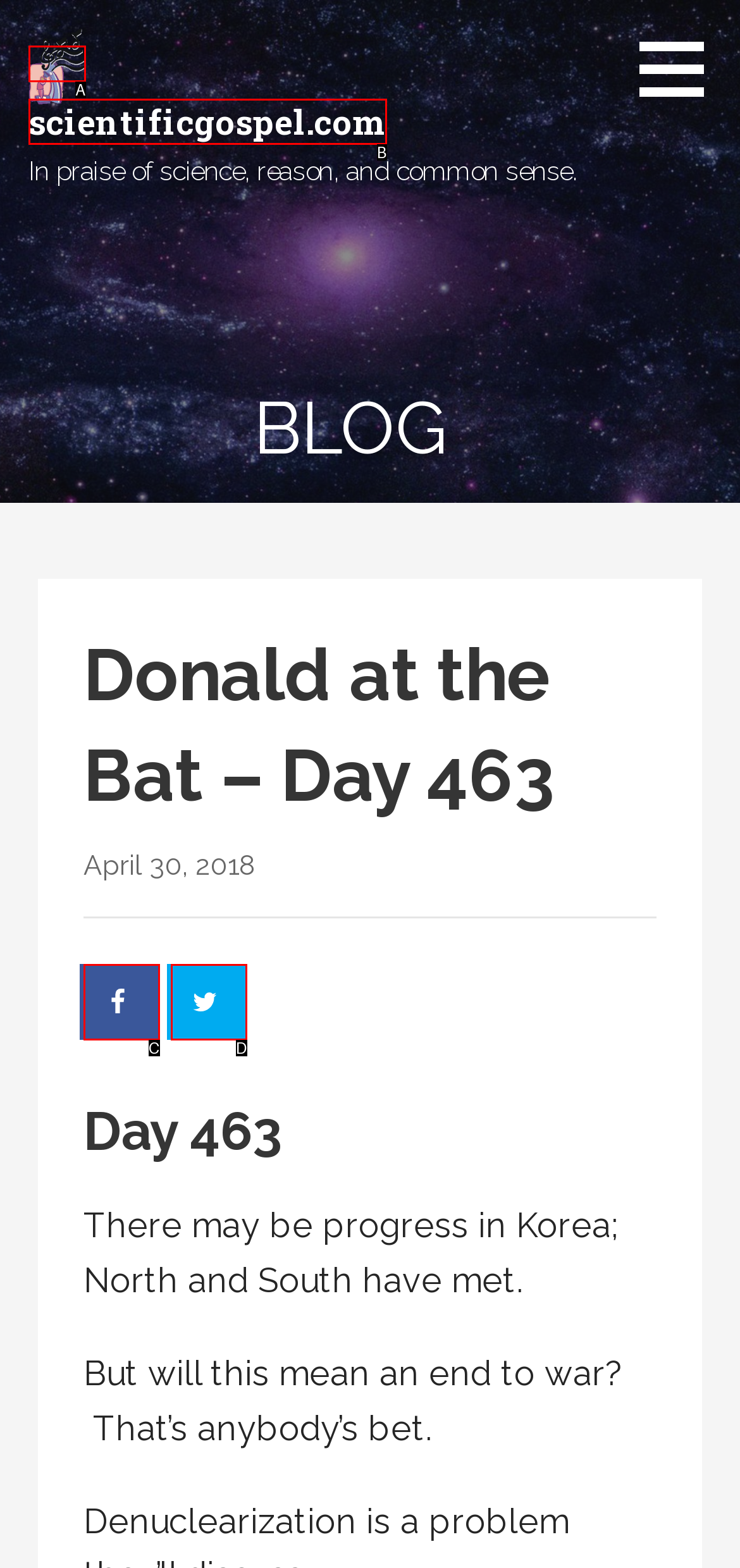Tell me which option best matches the description: parent_node: scientificgospel.com
Answer with the option's letter from the given choices directly.

A